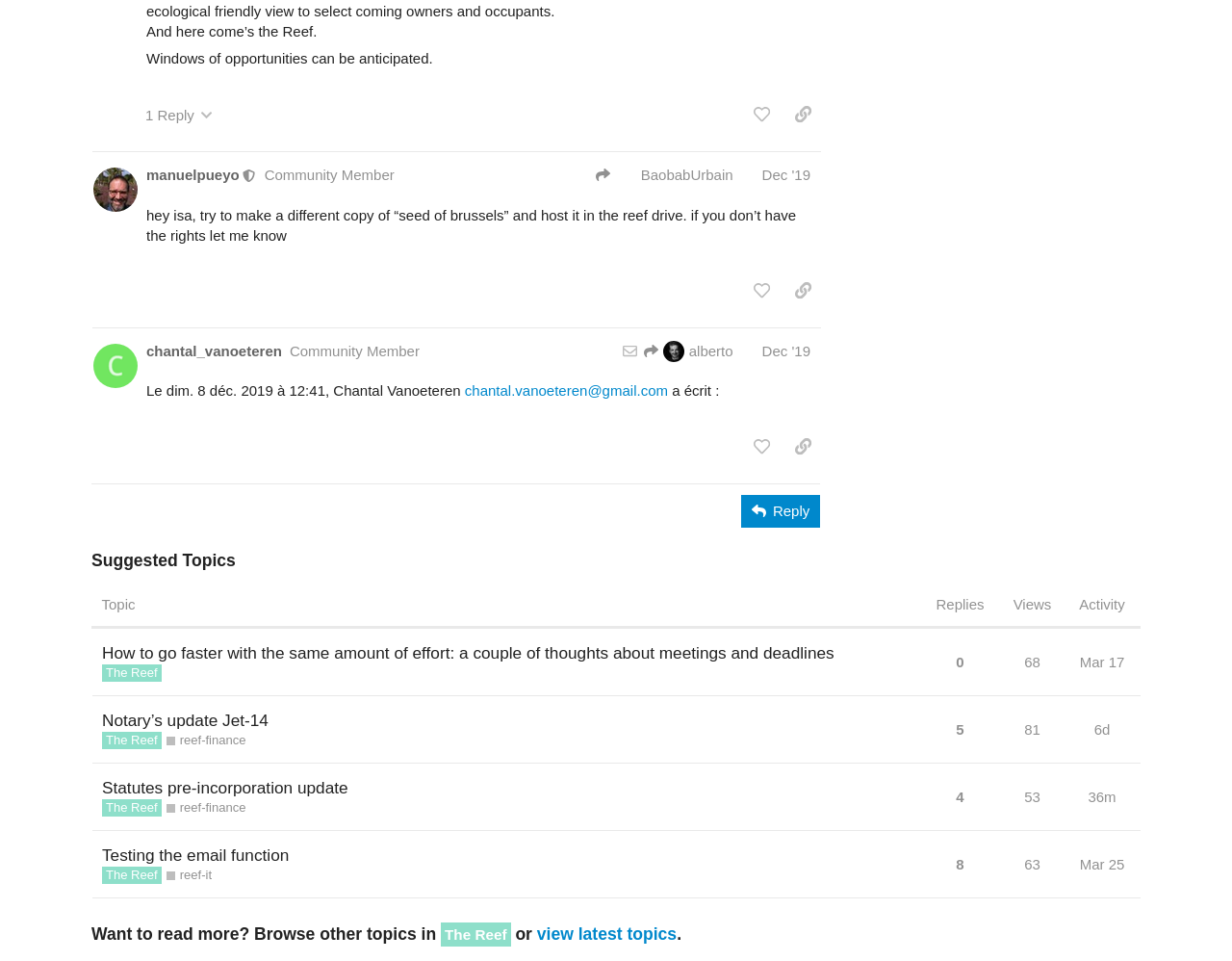Find the bounding box coordinates corresponding to the UI element with the description: "Notary’s update Jet-14". The coordinates should be formatted as [left, top, right, bottom], with values as floats between 0 and 1.

[0.083, 0.724, 0.218, 0.775]